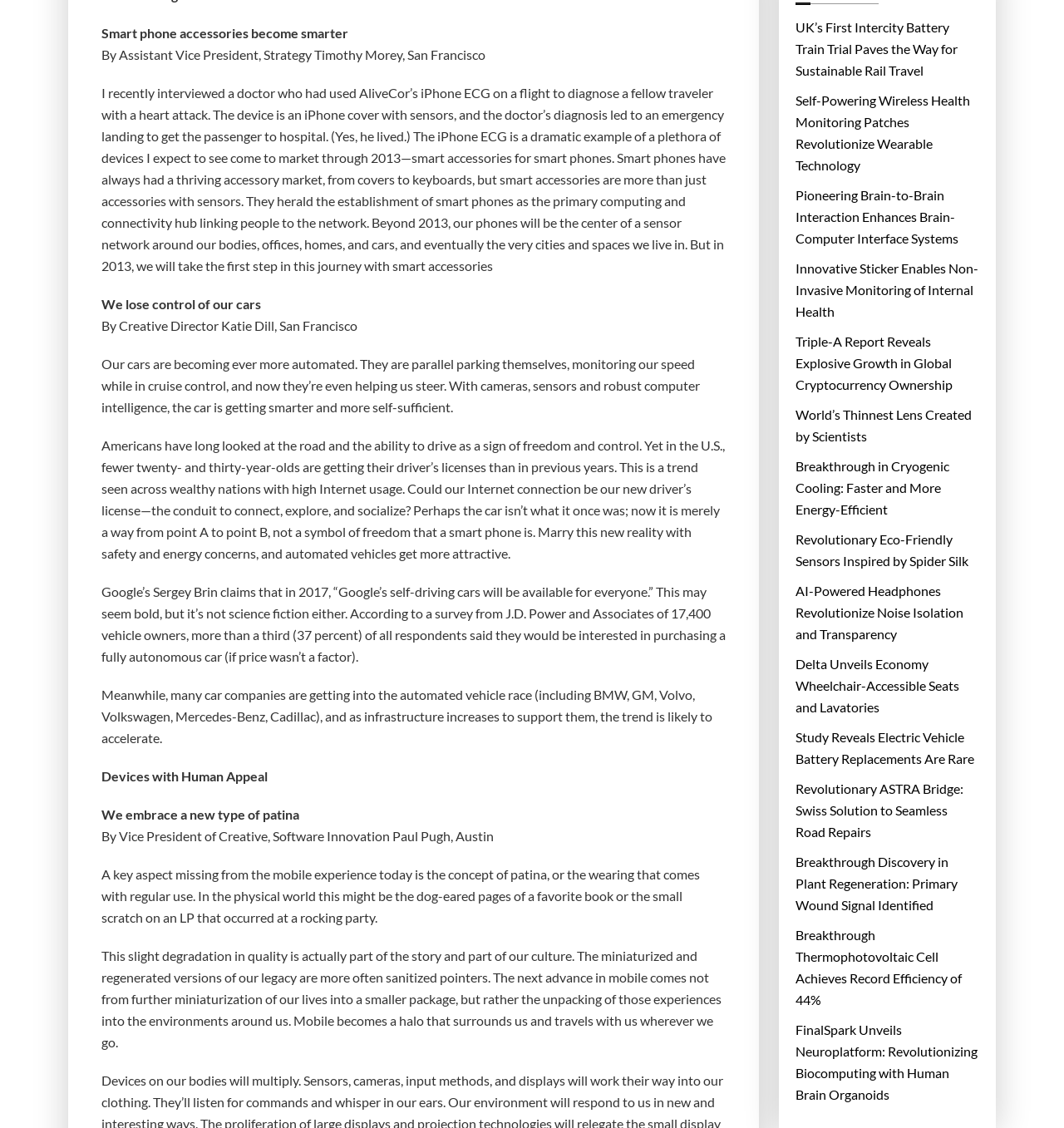Who is the author of the second article?
Can you provide a detailed and comprehensive answer to the question?

The author of the second article is Katie Dill, as mentioned in the StaticText element with the text 'By Creative Director Katie Dill, San Francisco'.